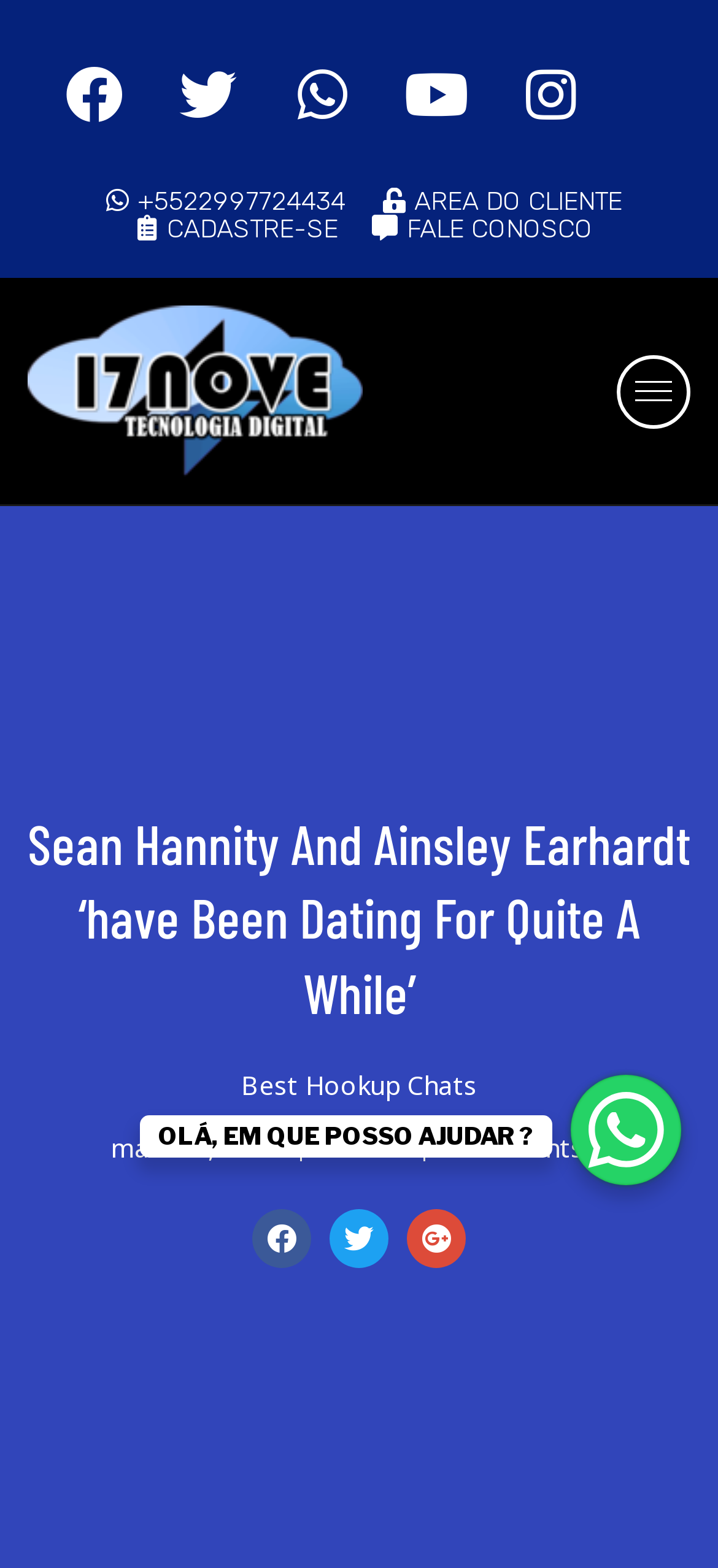Determine the bounding box coordinates of the clickable element to complete this instruction: "Open Whatsapp". Provide the coordinates in the format of four float numbers between 0 and 1, [left, top, right, bottom].

[0.369, 0.023, 0.528, 0.096]